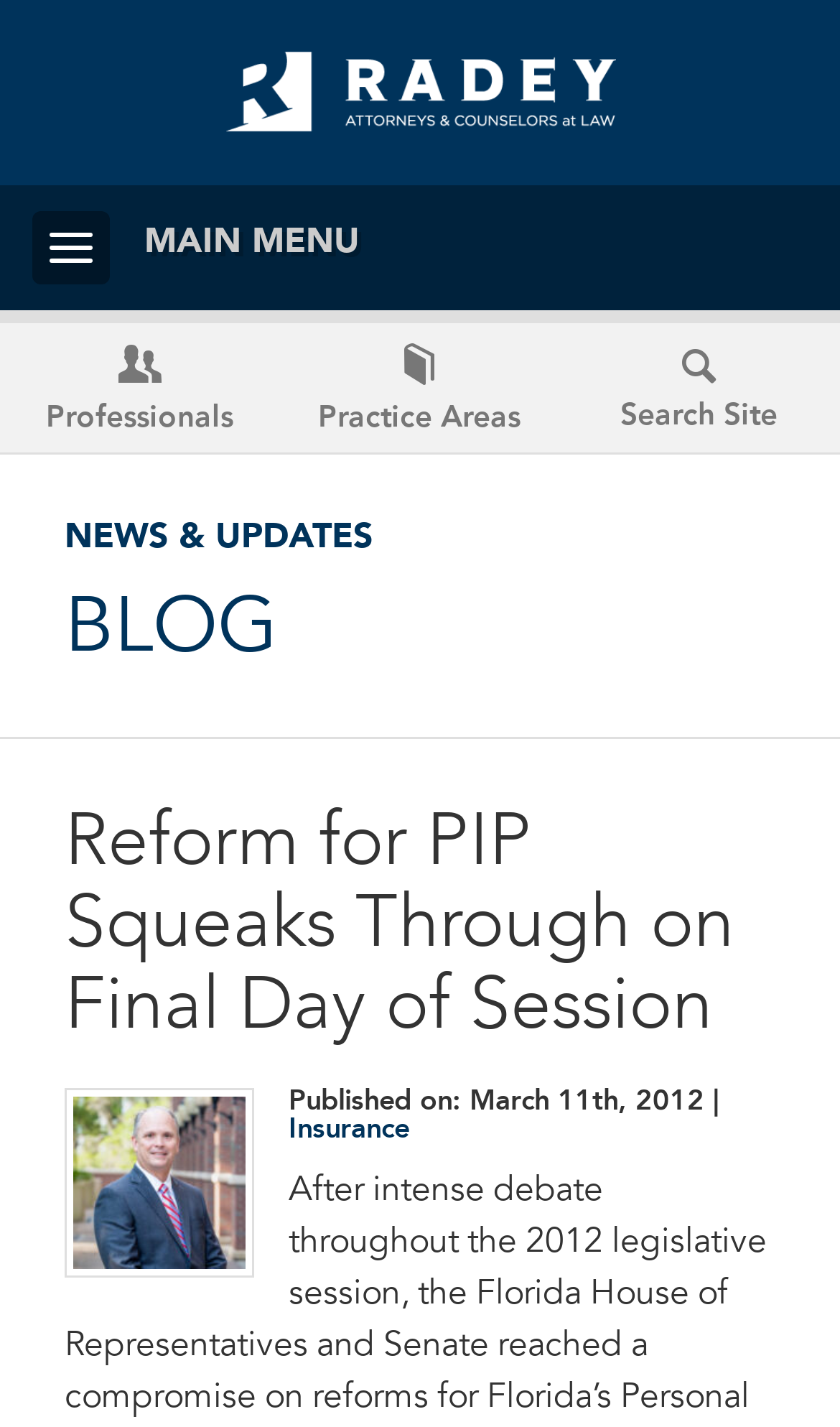What is the title of the blog post?
Kindly offer a comprehensive and detailed response to the question.

The title of the blog post can be found in the middle of the webpage, which is 'Reform for PIP Squeaks Through on Final Day of Session', and it is also accompanied by an image with the same title.